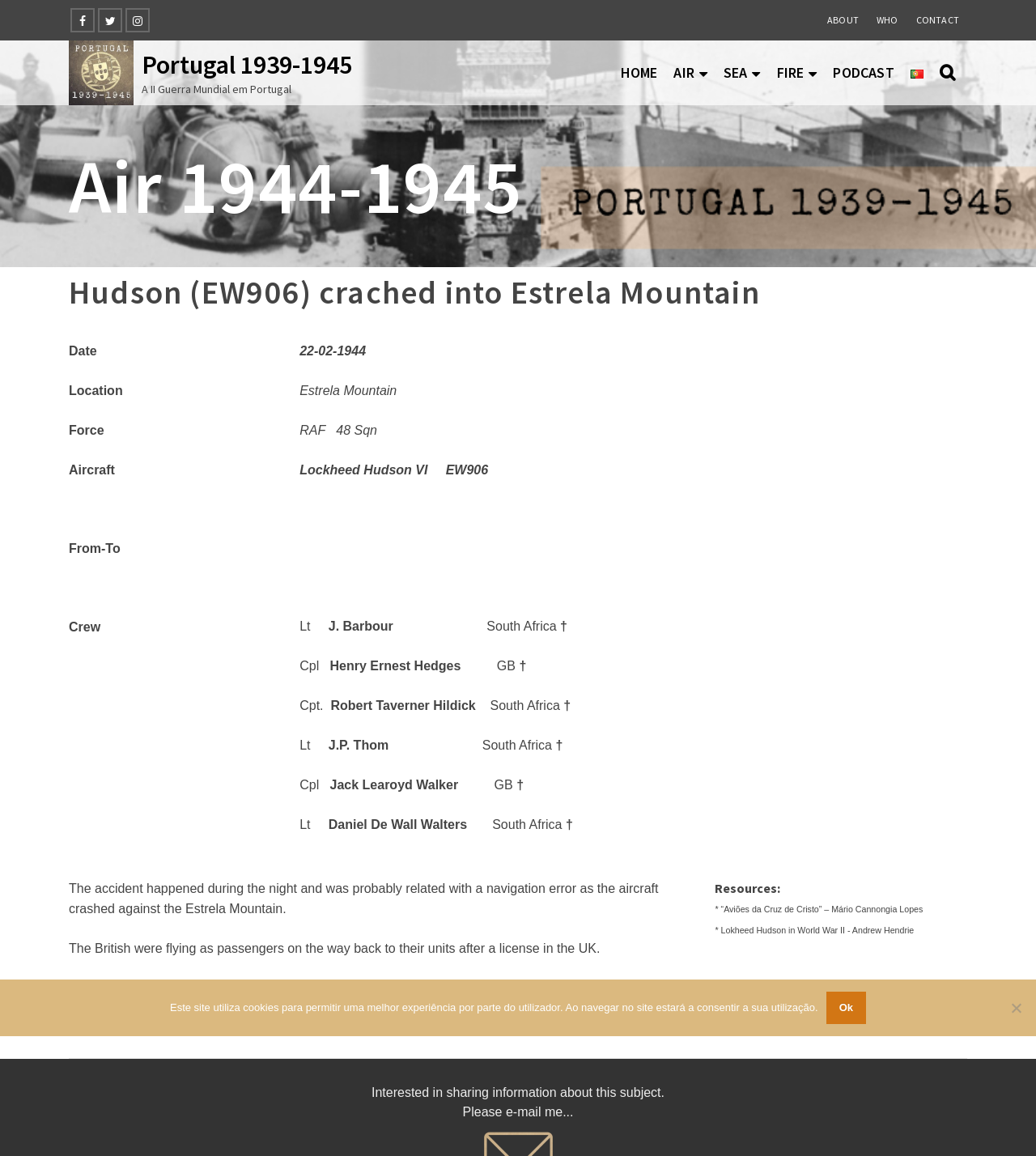Answer the question with a single word or phrase: 
What type of aircraft crashed into Estrela Mountain?

Lockheed Hudson VI